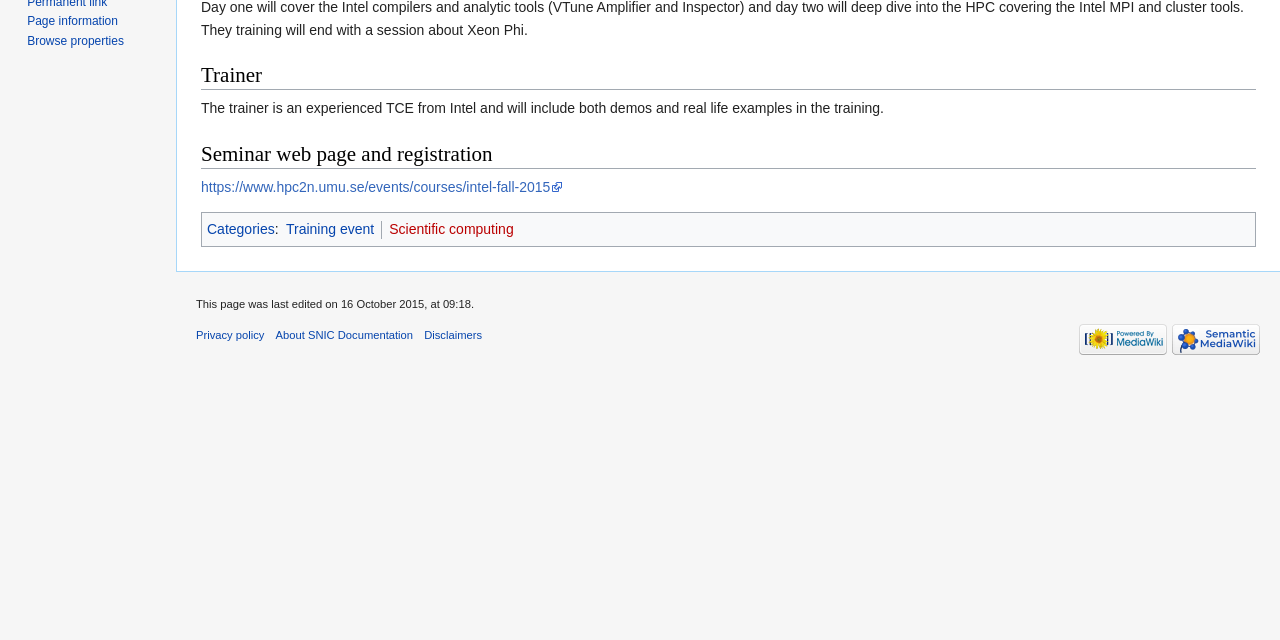Determine the bounding box coordinates for the HTML element mentioned in the following description: "alt="Powered by Semantic MediaWiki"". The coordinates should be a list of four floats ranging from 0 to 1, represented as [left, top, right, bottom].

[0.912, 0.52, 0.984, 0.539]